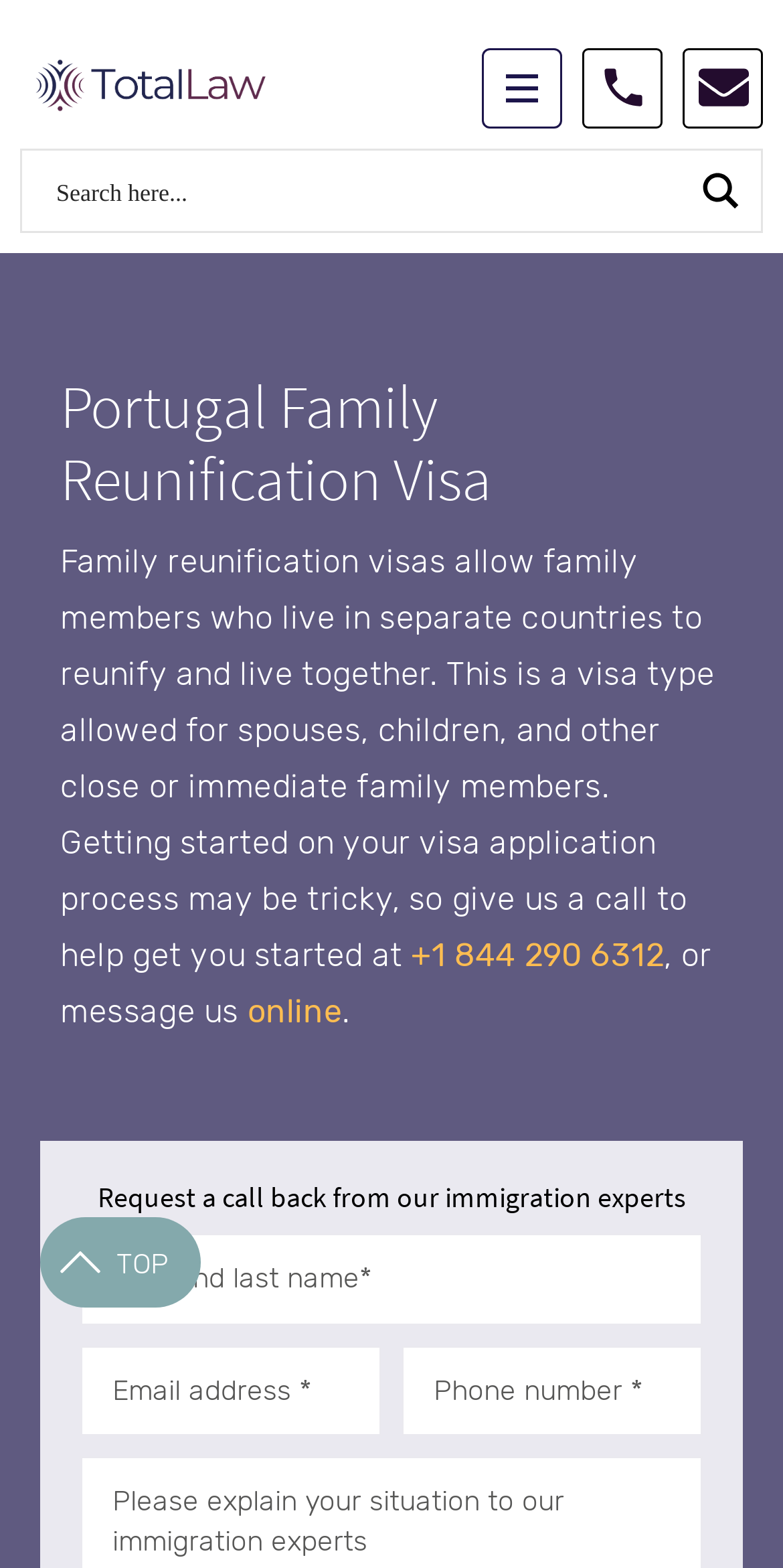Generate a thorough caption detailing the webpage content.

The webpage is about Portugal Family Reunification Visa, with a focus on eligibility and application. At the top left corner, there is a link to "Total Law" accompanied by an image with the same name. On the top right corner, there are three links: "Scroll to contact form", "Call +1 844 290 6312" with a small image, and "Open Nav Menu". 

Below these links, there is a search form with a search input box. On the left side of the search form, there is a small image. 

The main content of the webpage starts with a heading "Portugal Family Reunification Visa" followed by a paragraph explaining what family reunification visas are and how they can help. The paragraph also includes a call-to-action, encouraging users to call or message for assistance with their visa application process. 

Further down, there is a section with a heading "Request a call back from our immigration experts" and a form with three required input fields: First and last name, Email address, and Phone number. 

At the bottom of the page, there is a small text "TOP" on the left side.